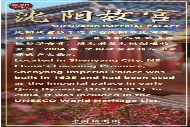Offer a detailed explanation of the image's components.

The image showcases the Shenyang Imperial Palace, an iconic historical site located in Shenyang City, Northeast China. This palace, constructed in 1625, originally served as the residence for the later Jin Dynasty's rulers before it became a significant royal palace during the Qing Dynasty. Recognized for its rich architectural style and cultural significance, the Shenyang Imperial Palace holds a place on the UNESCO World Heritage list, highlighting its importance in Chinese history. The background features a beautiful traditional design, further emphasizing the palace's grandeur and historical relevance.